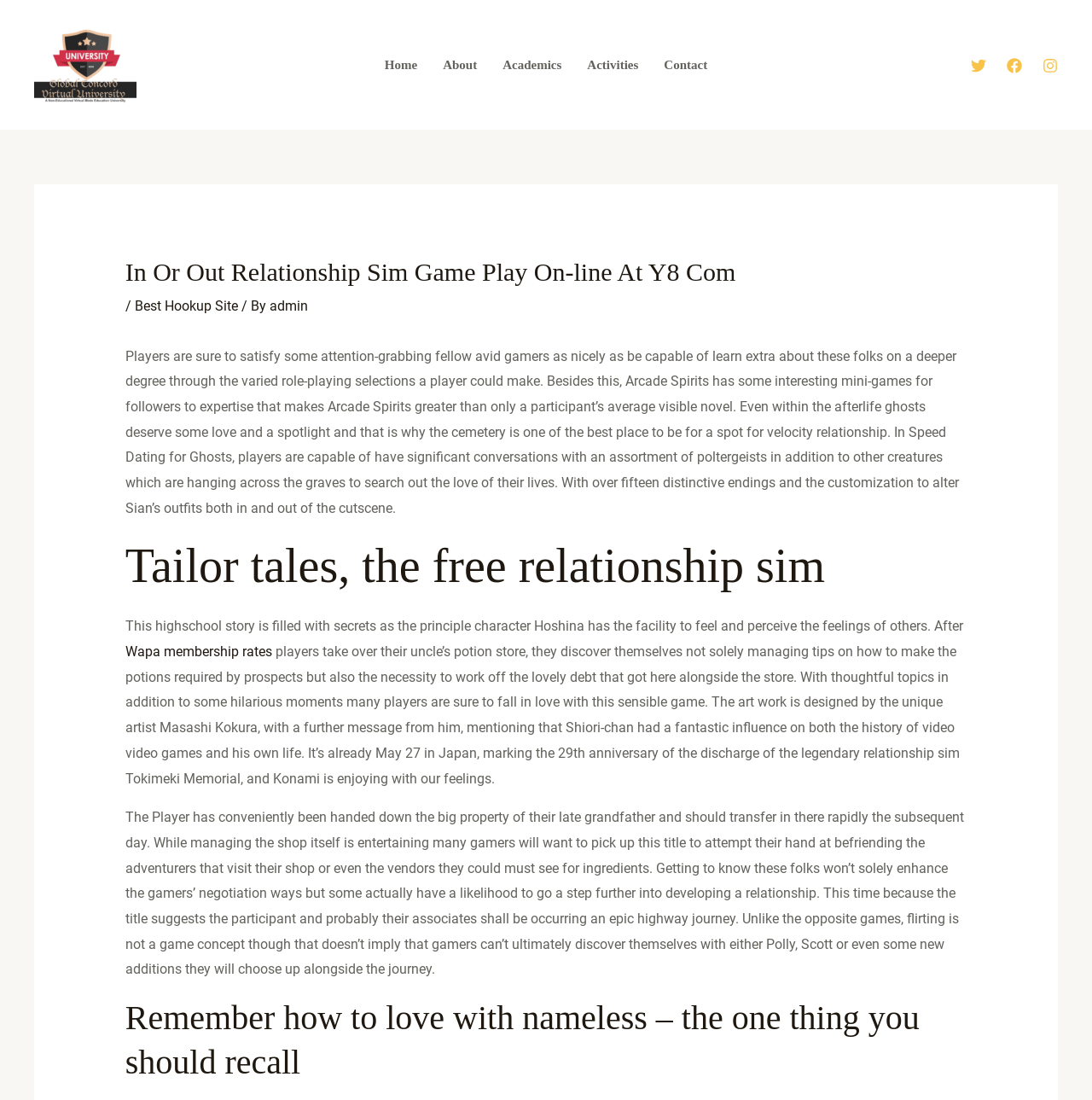Can you determine the bounding box coordinates of the area that needs to be clicked to fulfill the following instruction: "Read more about 'Best Hookup Site'"?

[0.123, 0.271, 0.218, 0.286]